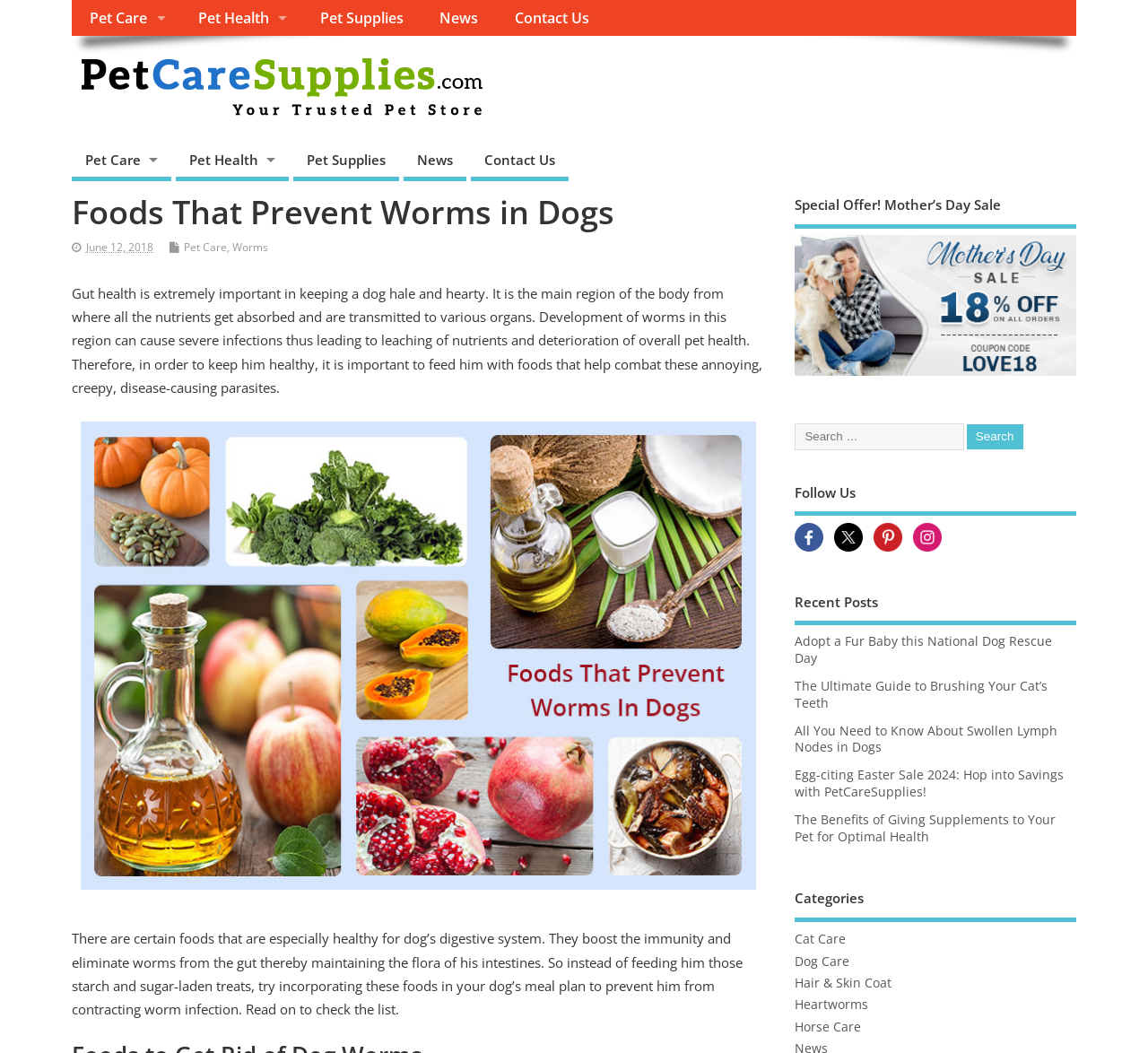Can you provide the bounding box coordinates for the element that should be clicked to implement the instruction: "Check Recent Posts"?

[0.693, 0.562, 0.938, 0.594]